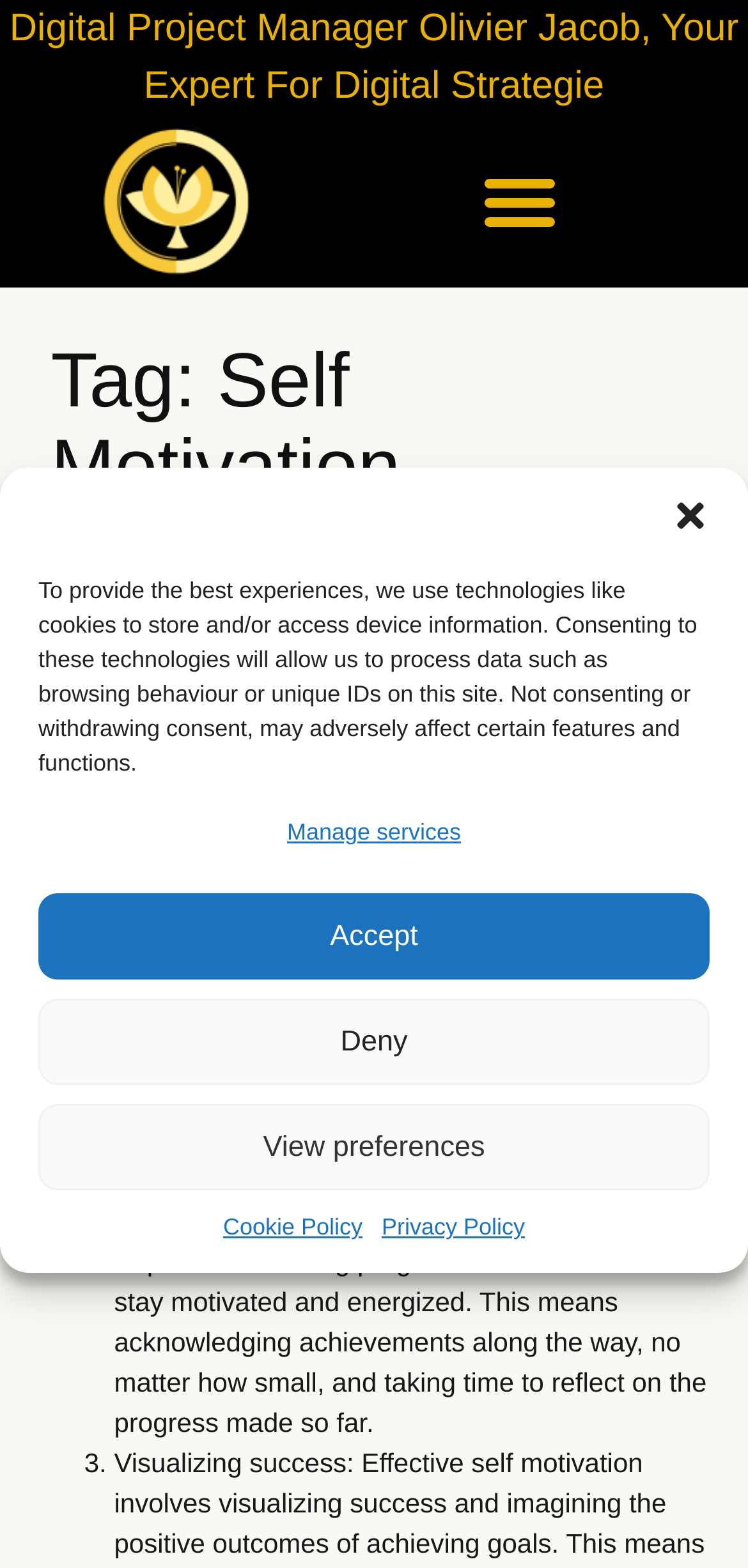Can you find and provide the main heading text of this webpage?

Tag: Self Motivation